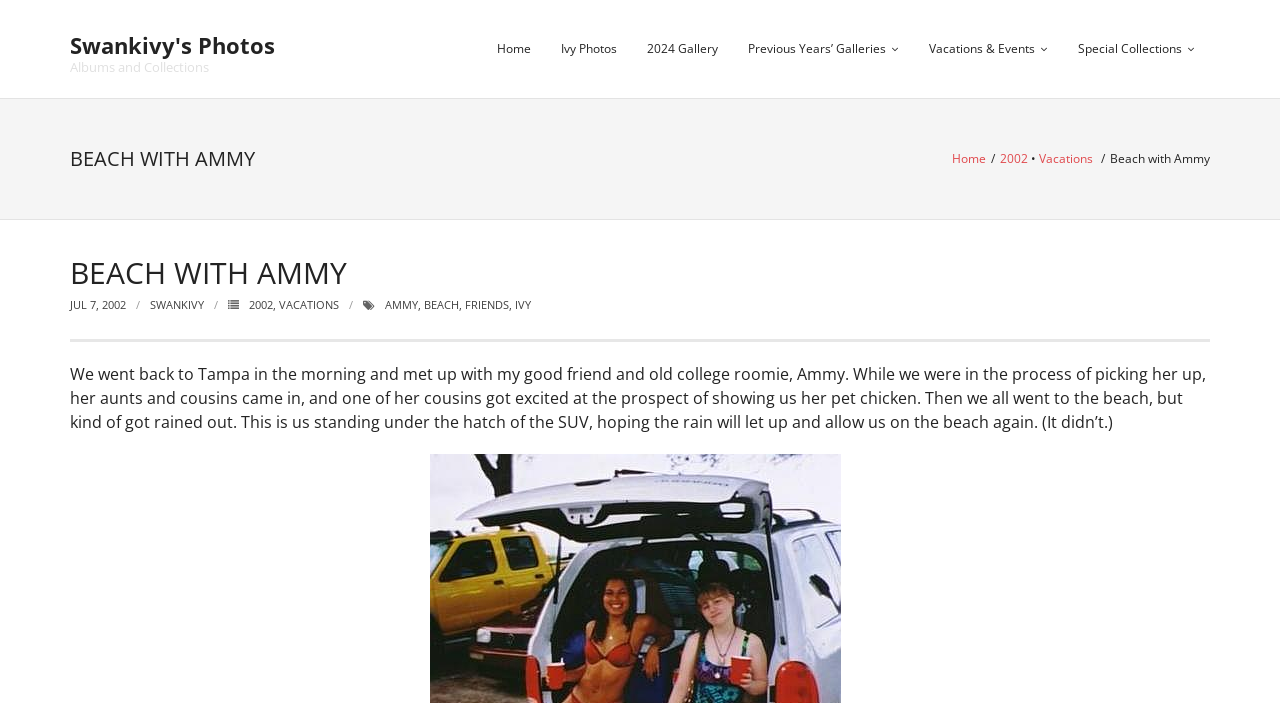Can you find the bounding box coordinates for the UI element given this description: "beach"? Provide the coordinates as four float numbers between 0 and 1: [left, top, right, bottom].

[0.331, 0.422, 0.359, 0.443]